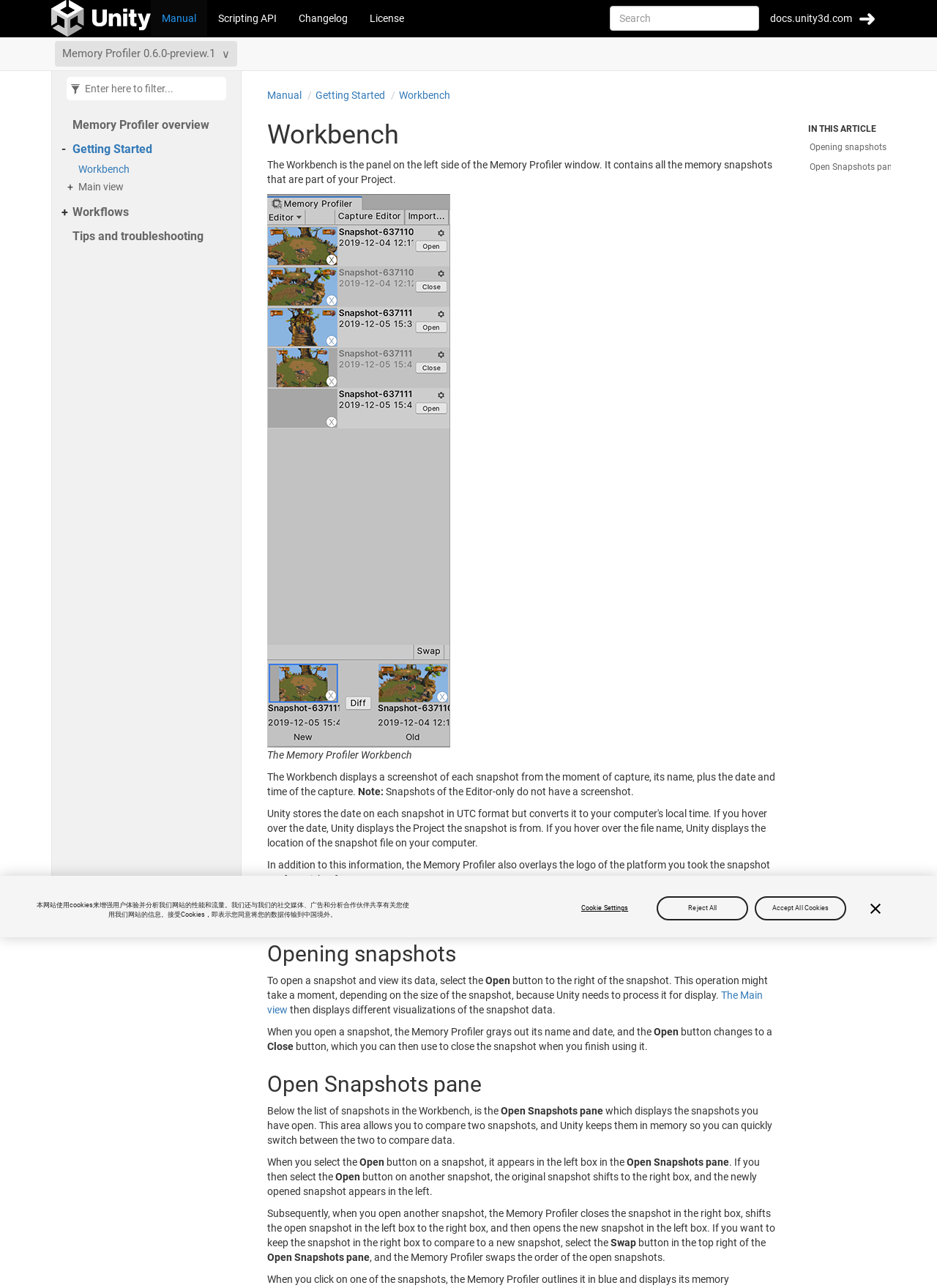Provide the bounding box coordinates of the section that needs to be clicked to accomplish the following instruction: "Filter the list."

[0.075, 0.063, 0.238, 0.075]